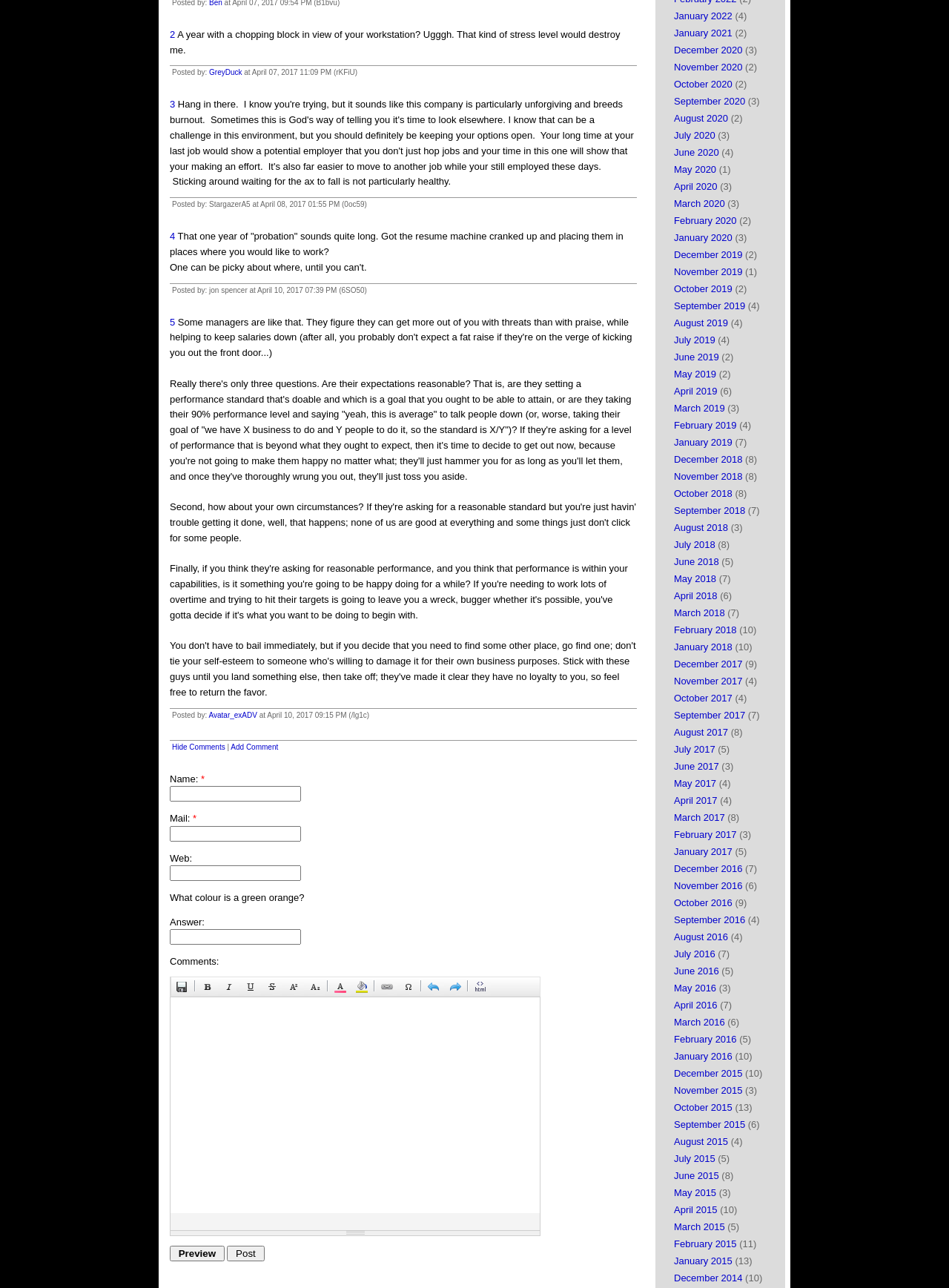Please use the details from the image to answer the following question comprehensively:
What is the author of the first comment?

The first comment is 'A year with a chopping block in view of your workstation? Ugggh. That kind of stress level would destroy me.' and it is posted by 'GreyDuck' at April 07, 2017 11:09 PM (rKFiU).